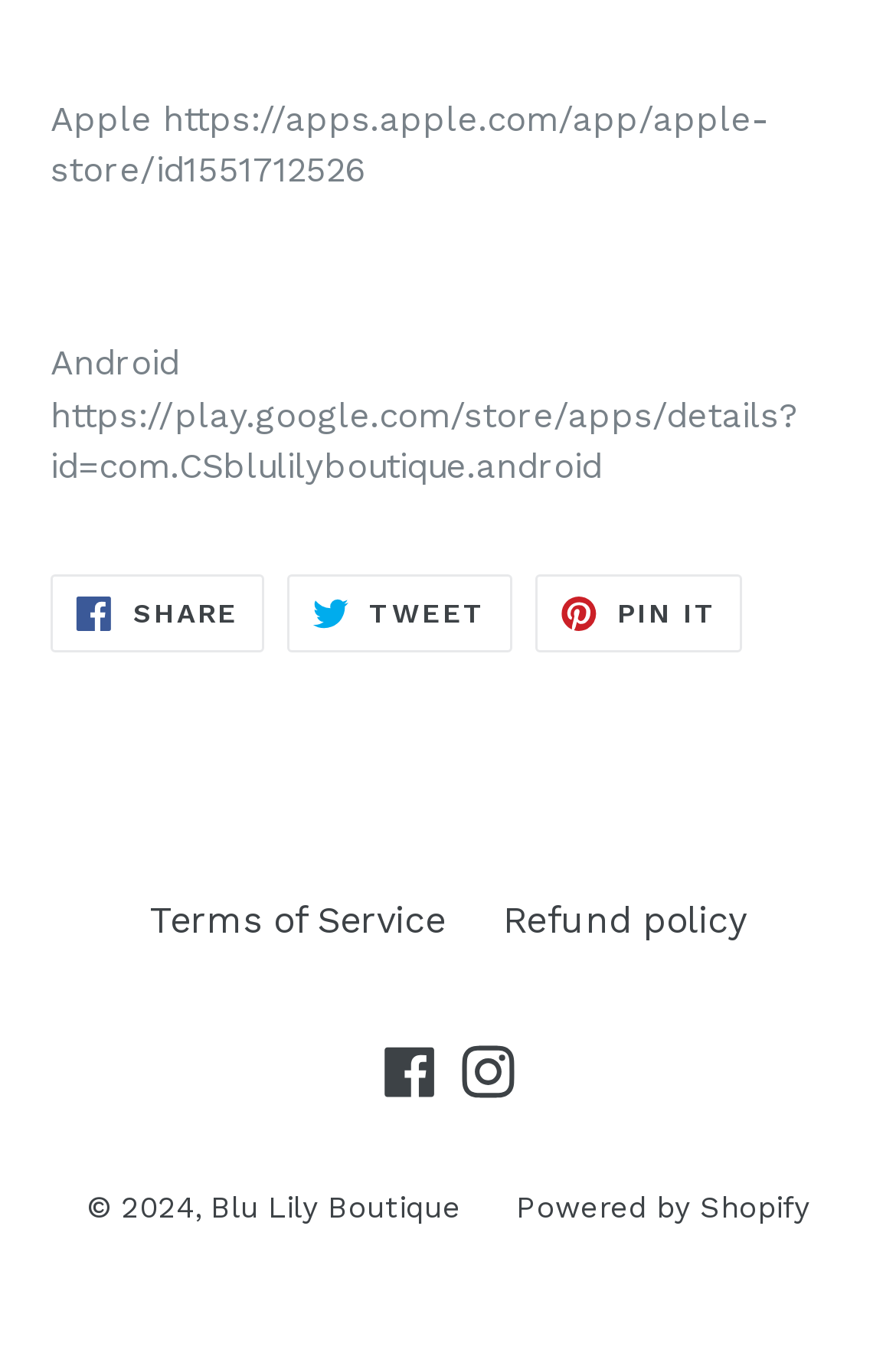Please specify the bounding box coordinates of the region to click in order to perform the following instruction: "View terms of service".

[0.167, 0.66, 0.497, 0.692]